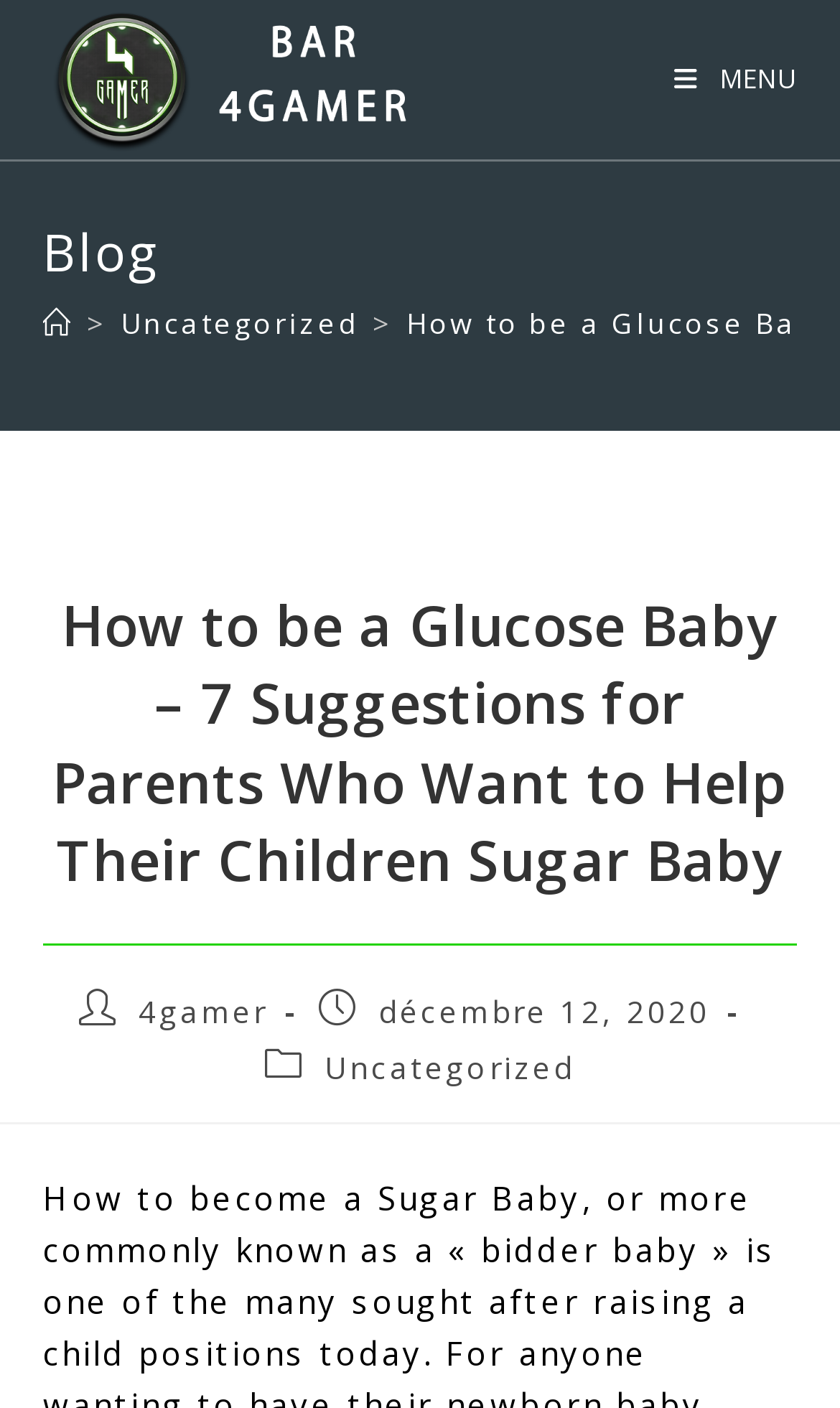Use a single word or phrase to answer the question: What is the navigation menu item after 'Accueil'?

Uncategorized